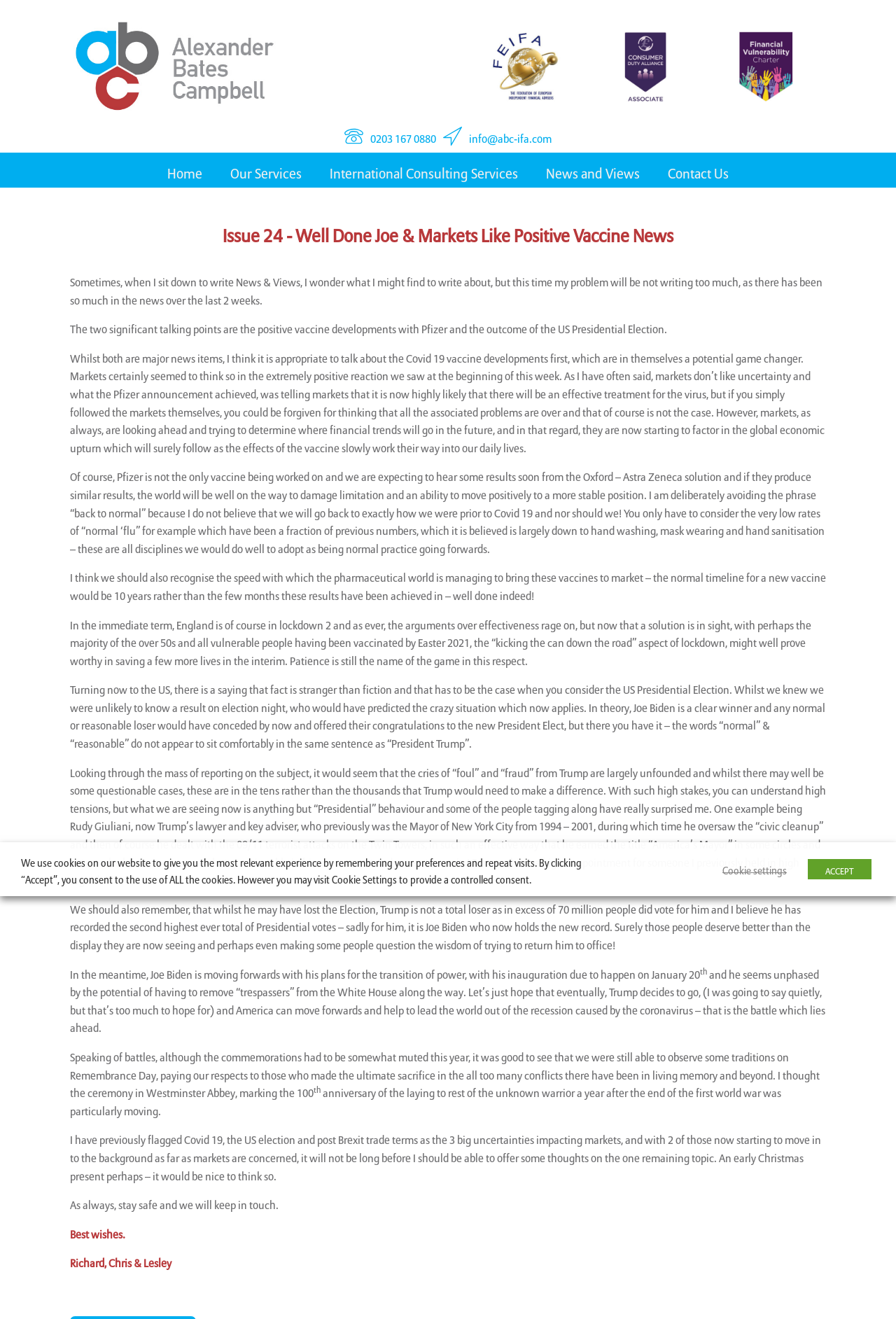How many navigation links are on the top of the webpage?
Examine the image closely and answer the question with as much detail as possible.

There are 5 navigation links on the top of the webpage, which are 'Home', 'Our Services', 'International Consulting Services', 'News and Views', and 'Contact Us'. These links are located at the top of the webpage with bounding boxes of [0.171, 0.118, 0.241, 0.14], [0.241, 0.118, 0.352, 0.14], [0.352, 0.118, 0.594, 0.14], [0.594, 0.118, 0.73, 0.14], and [0.73, 0.118, 0.829, 0.14] respectively.